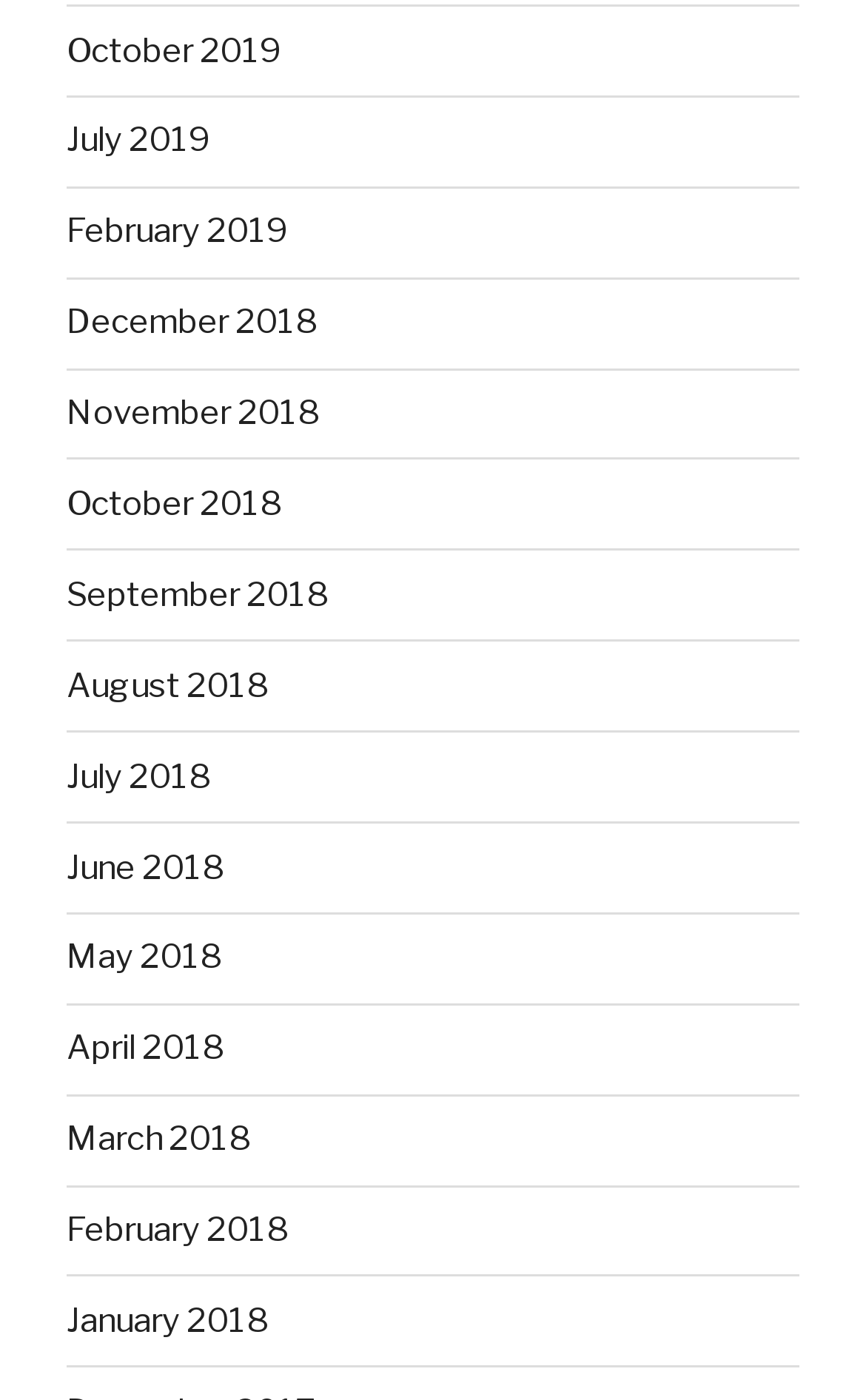What is the earliest month and year available on this webpage?
Relying on the image, give a concise answer in one word or a brief phrase.

January 2018